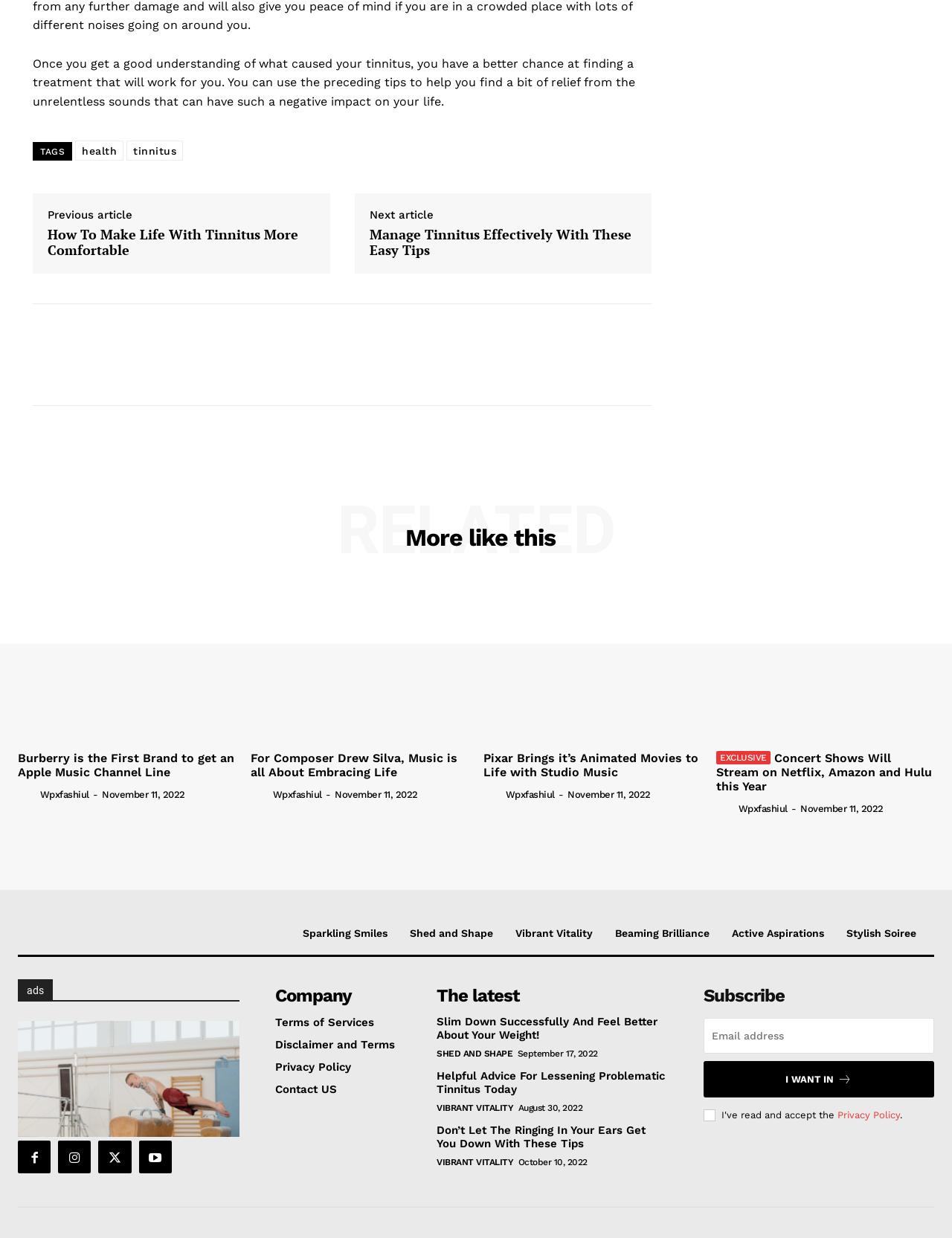Please identify the bounding box coordinates of the element I should click to complete this instruction: 'Click the Twitter share link'. The coordinates should be given as four float numbers between 0 and 1, like this: [left, top, right, bottom].

None